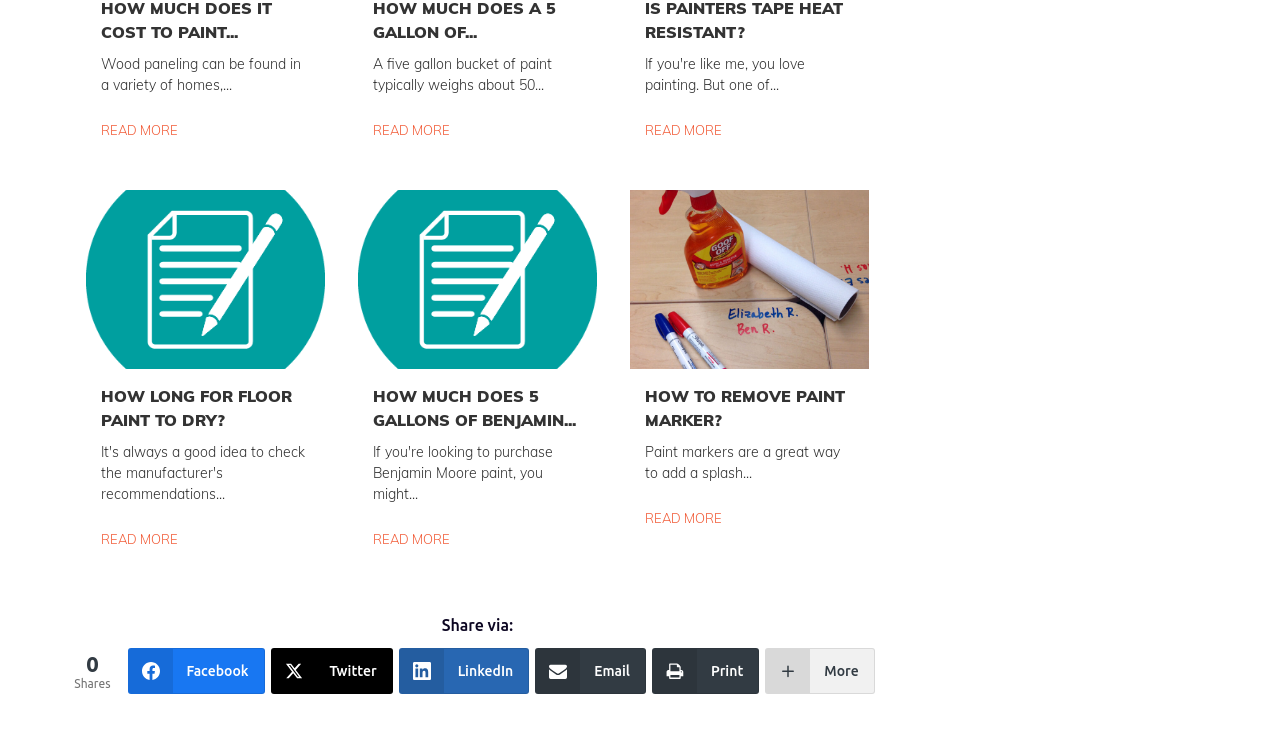How many shares does this article have?
Using the information presented in the image, please offer a detailed response to the question.

The static text '0' indicates that this article has 0 shares, as shown below the 'Share via:' text.